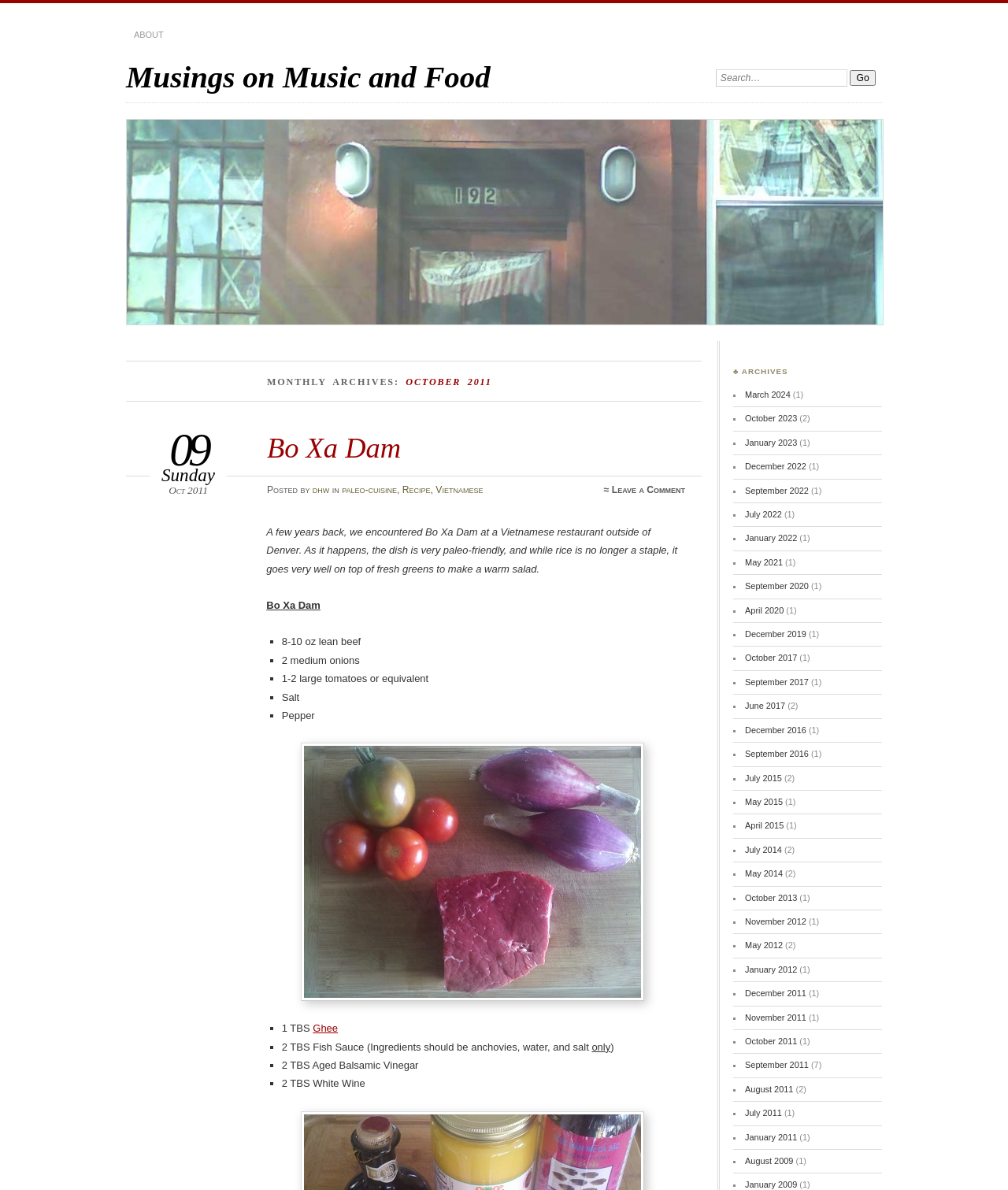Determine the bounding box coordinates of the clickable element necessary to fulfill the instruction: "Leave a comment". Provide the coordinates as four float numbers within the 0 to 1 range, i.e., [left, top, right, bottom].

[0.607, 0.407, 0.68, 0.416]